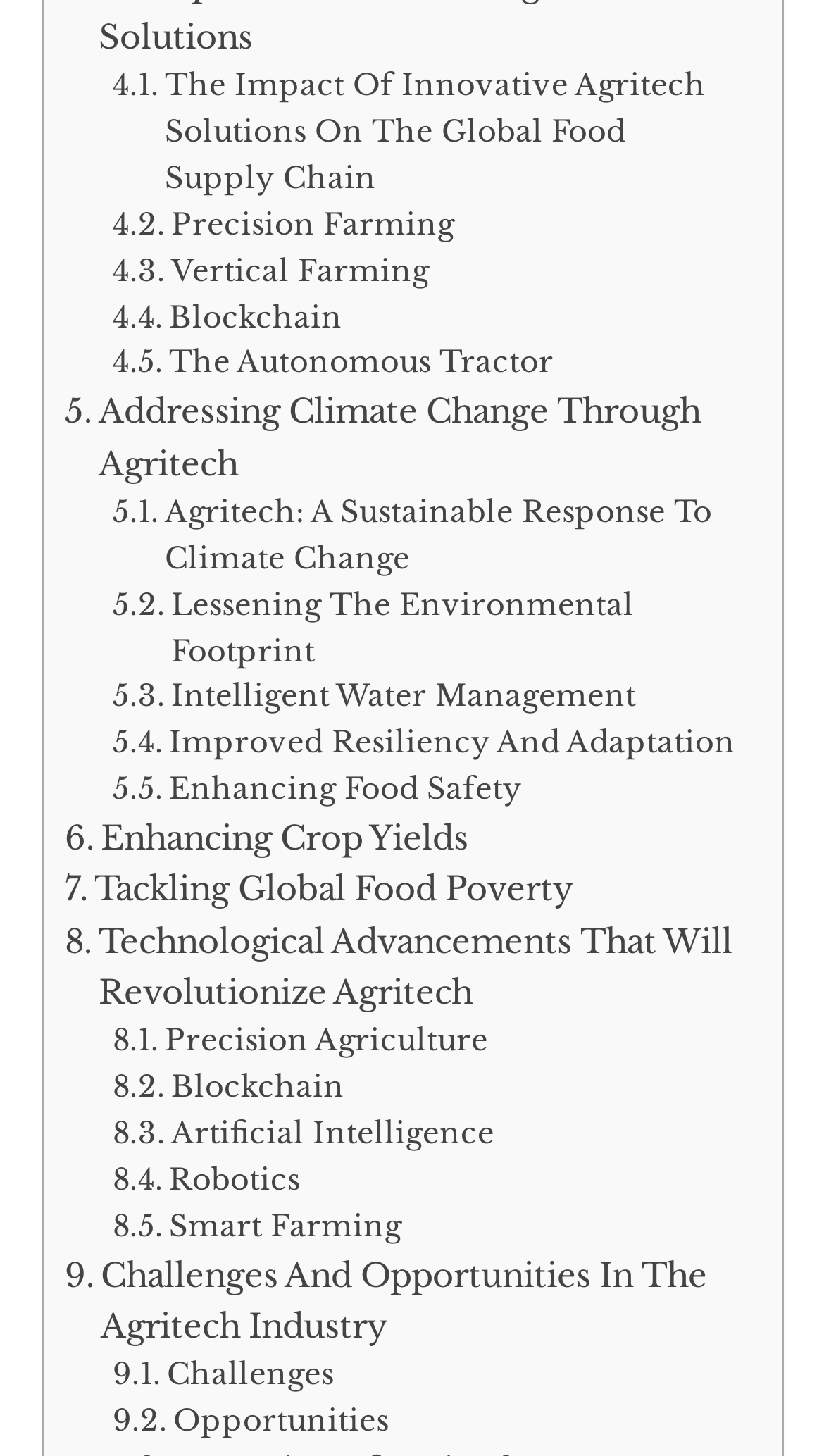Pinpoint the bounding box coordinates for the area that should be clicked to perform the following instruction: "Read about Addressing Climate Change Through Agritech".

[0.078, 0.266, 0.896, 0.337]